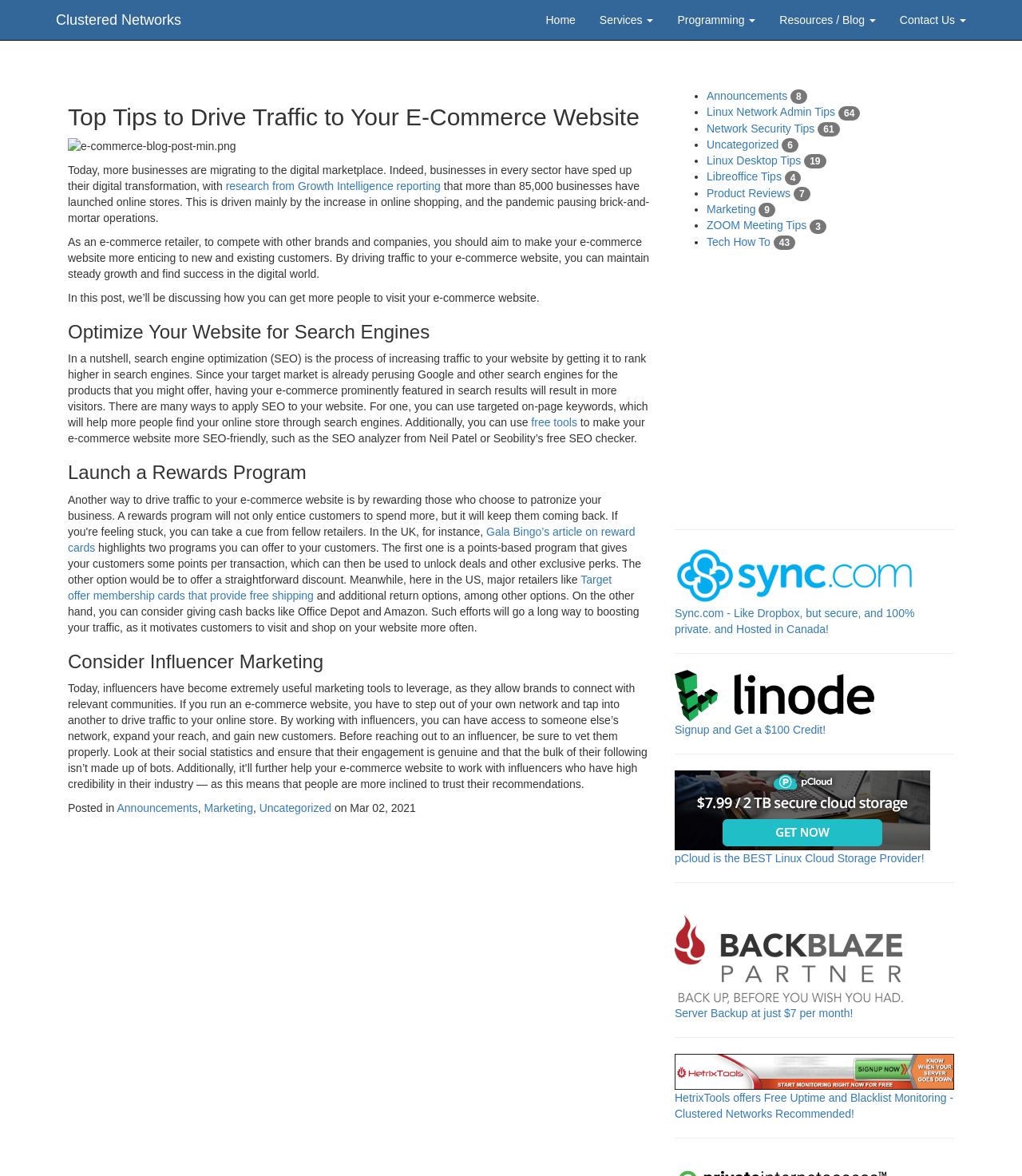Find the bounding box coordinates of the element to click in order to complete this instruction: "Visit the 'Marketing' category". The bounding box coordinates must be four float numbers between 0 and 1, denoted as [left, top, right, bottom].

[0.2, 0.682, 0.248, 0.693]